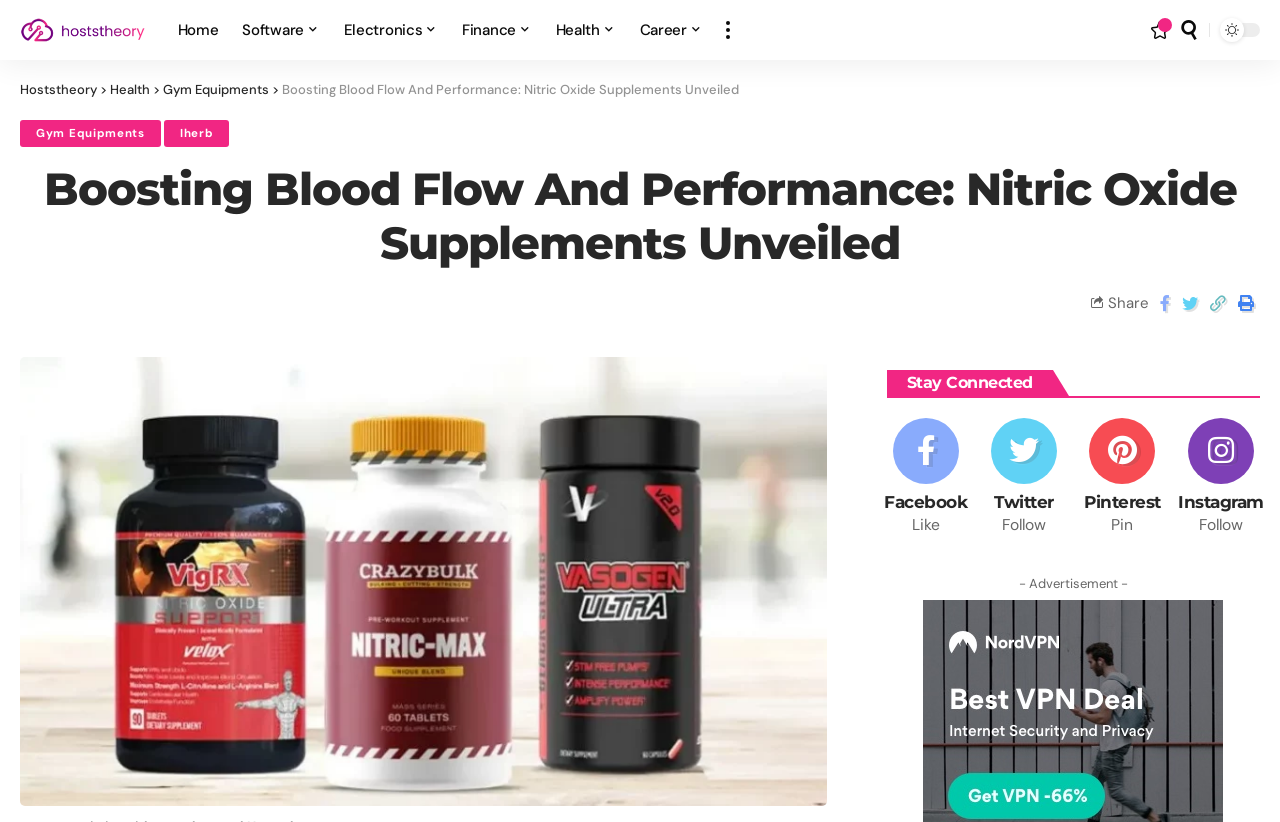Using the format (top-left x, top-left y, bottom-right x, bottom-right y), provide the bounding box coordinates for the described UI element. All values should be floating point numbers between 0 and 1: Gym Equipments

[0.127, 0.099, 0.21, 0.119]